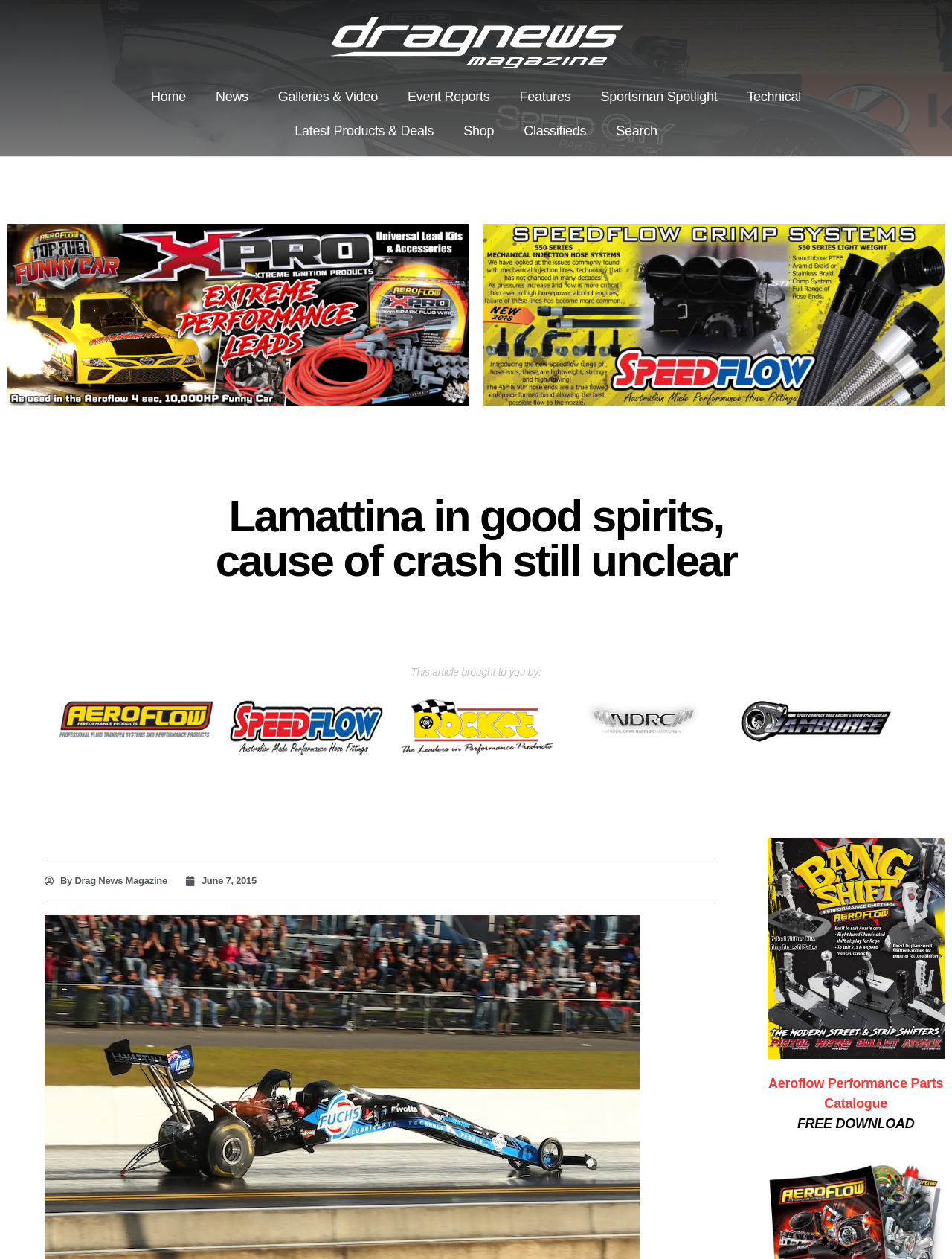Please locate the bounding box coordinates for the element that should be clicked to achieve the following instruction: "download Aeroflow Performance Parts Catalogue". Ensure the coordinates are given as four float numbers between 0 and 1, i.e., [left, top, right, bottom].

[0.837, 0.886, 0.96, 0.898]